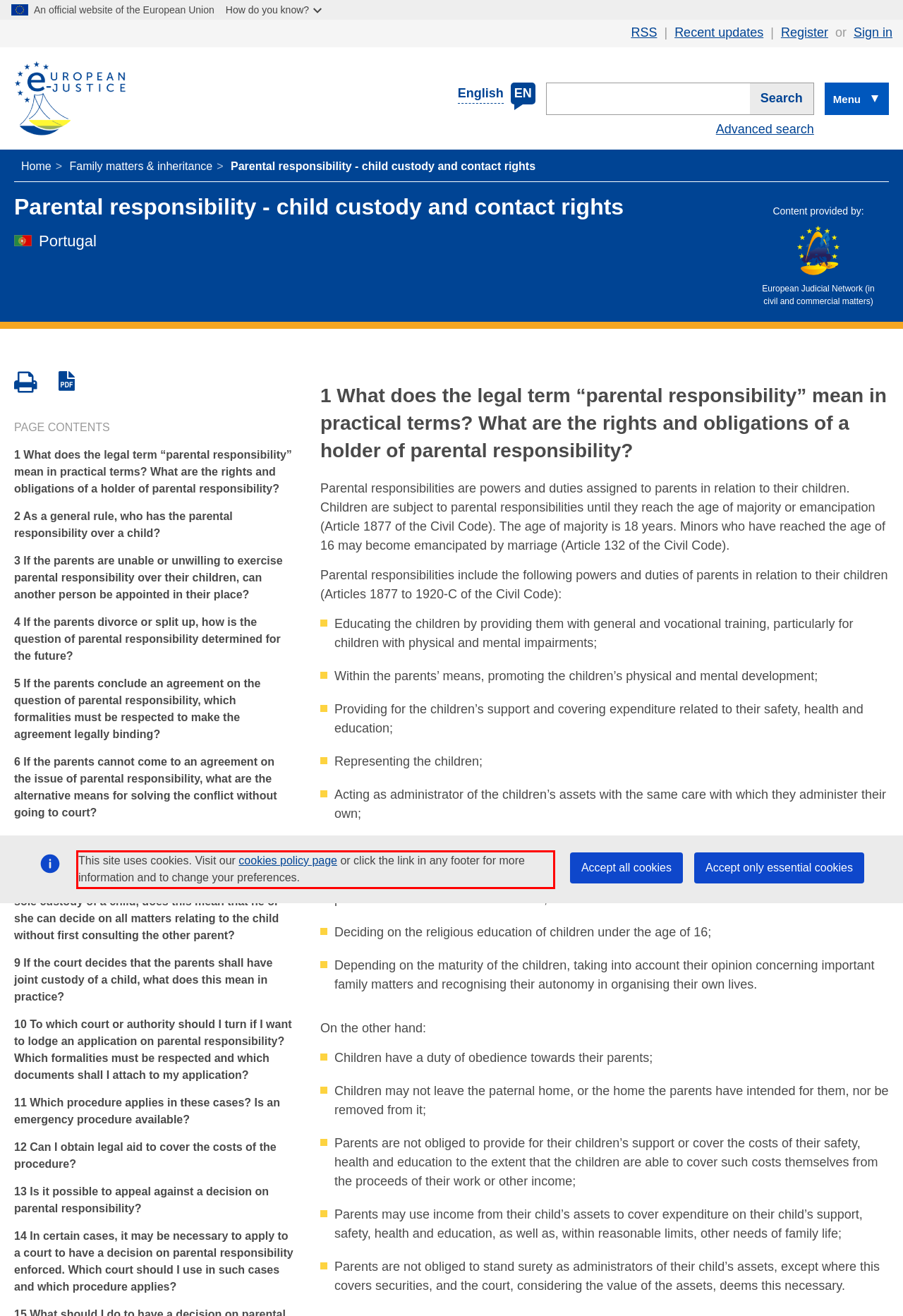Using OCR, extract the text content found within the red bounding box in the given webpage screenshot.

This site uses cookies. Visit our cookies policy page or click the link in any footer for more information and to change your preferences.